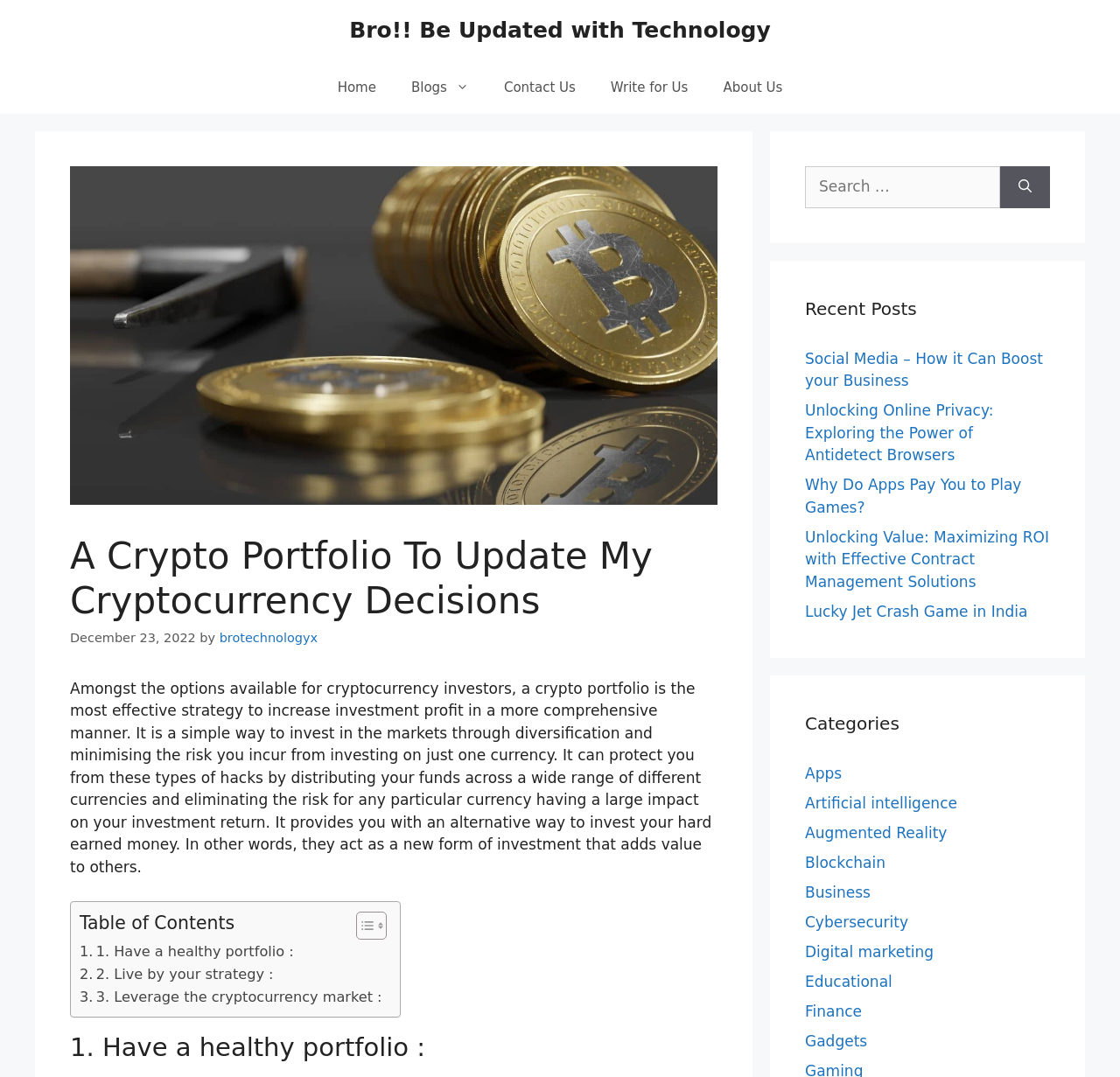What is the purpose of a crypto portfolio?
Based on the image, please offer an in-depth response to the question.

According to the webpage, a crypto portfolio is the most effective strategy to increase investment profit in a more comprehensive manner. It provides a way to invest in the markets through diversification and minimising the risk incurred from investing in just one currency.